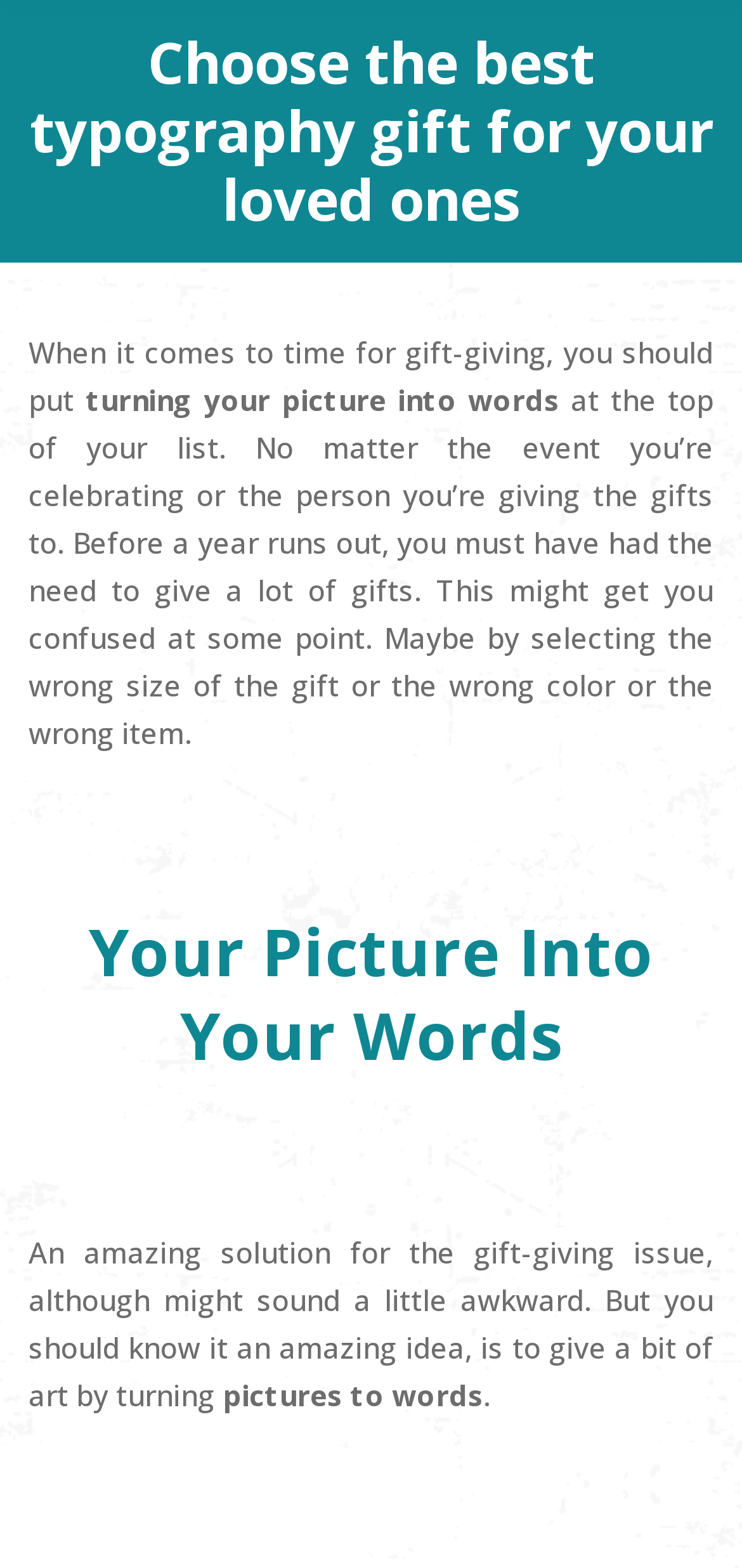What is the format of the art mentioned?
Please give a detailed and elaborate answer to the question based on the image.

The text mentions 'give a bit of art by turning pictures to words', implying that the format of the art is a 'bit of art' created by turning pictures into words.